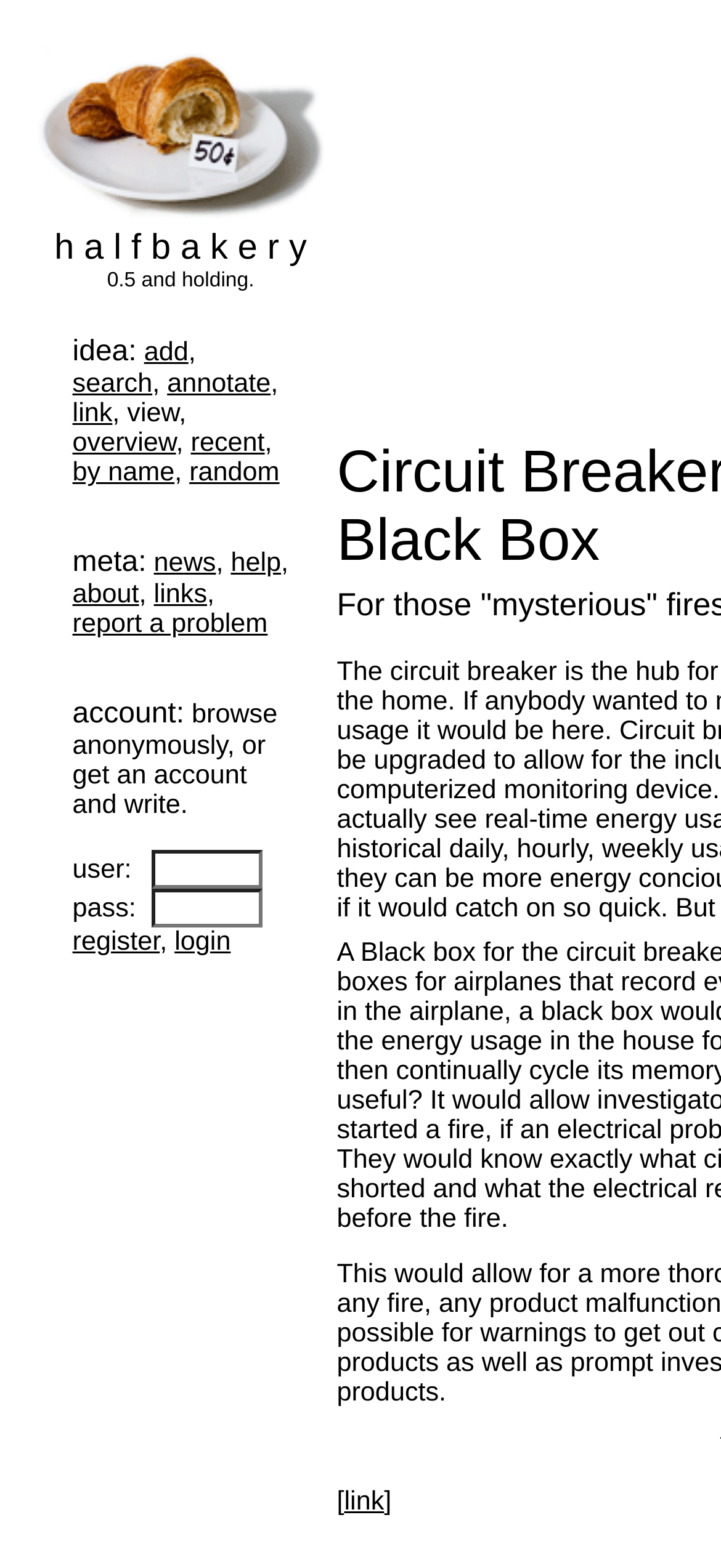What is the purpose of the two textboxes?
Could you please answer the question thoroughly and with as much detail as possible?

The two textboxes are labeled 'user:' and 'pass:', suggesting that they are used to input login credentials, such as a username and password, to access a user account.